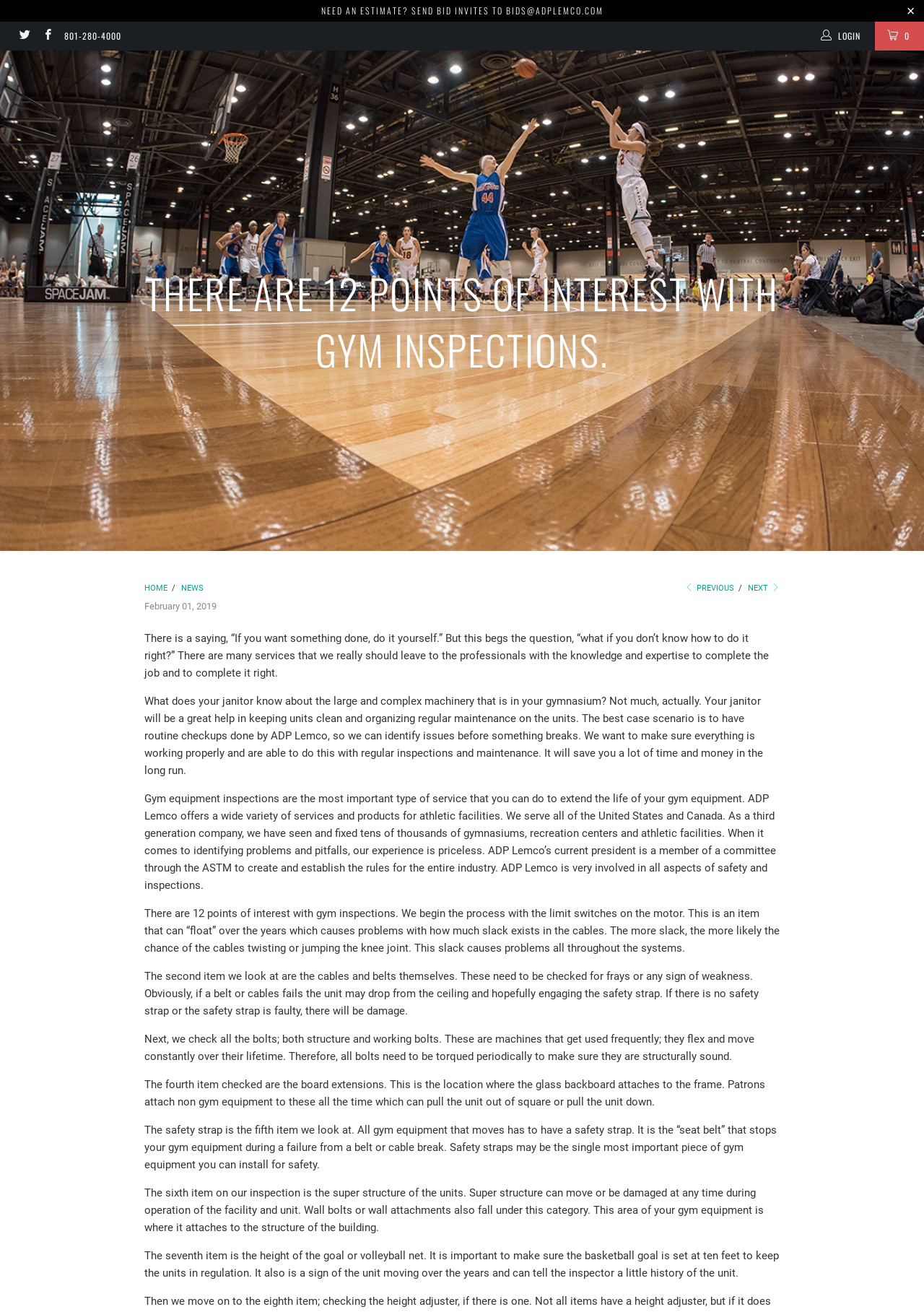Can you pinpoint the bounding box coordinates for the clickable element required for this instruction: "Click the 'HOME' link"? The coordinates should be four float numbers between 0 and 1, i.e., [left, top, right, bottom].

[0.156, 0.444, 0.181, 0.452]